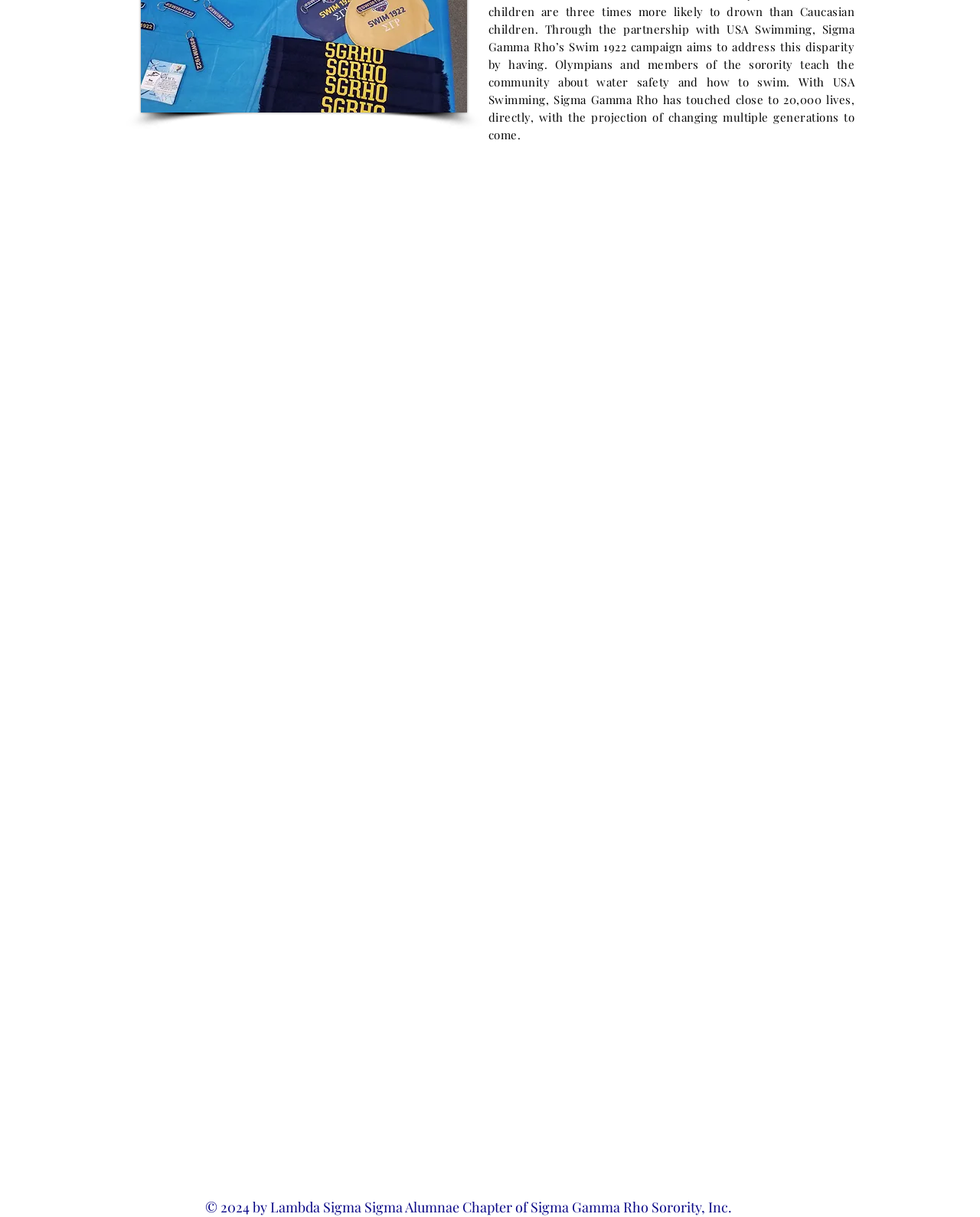Identify the bounding box coordinates for the UI element mentioned here: "VIEW MORE ON WOMEN'S WELLNESS". Provide the coordinates as four float values between 0 and 1, i.e., [left, top, right, bottom].

[0.53, 0.379, 0.84, 0.424]